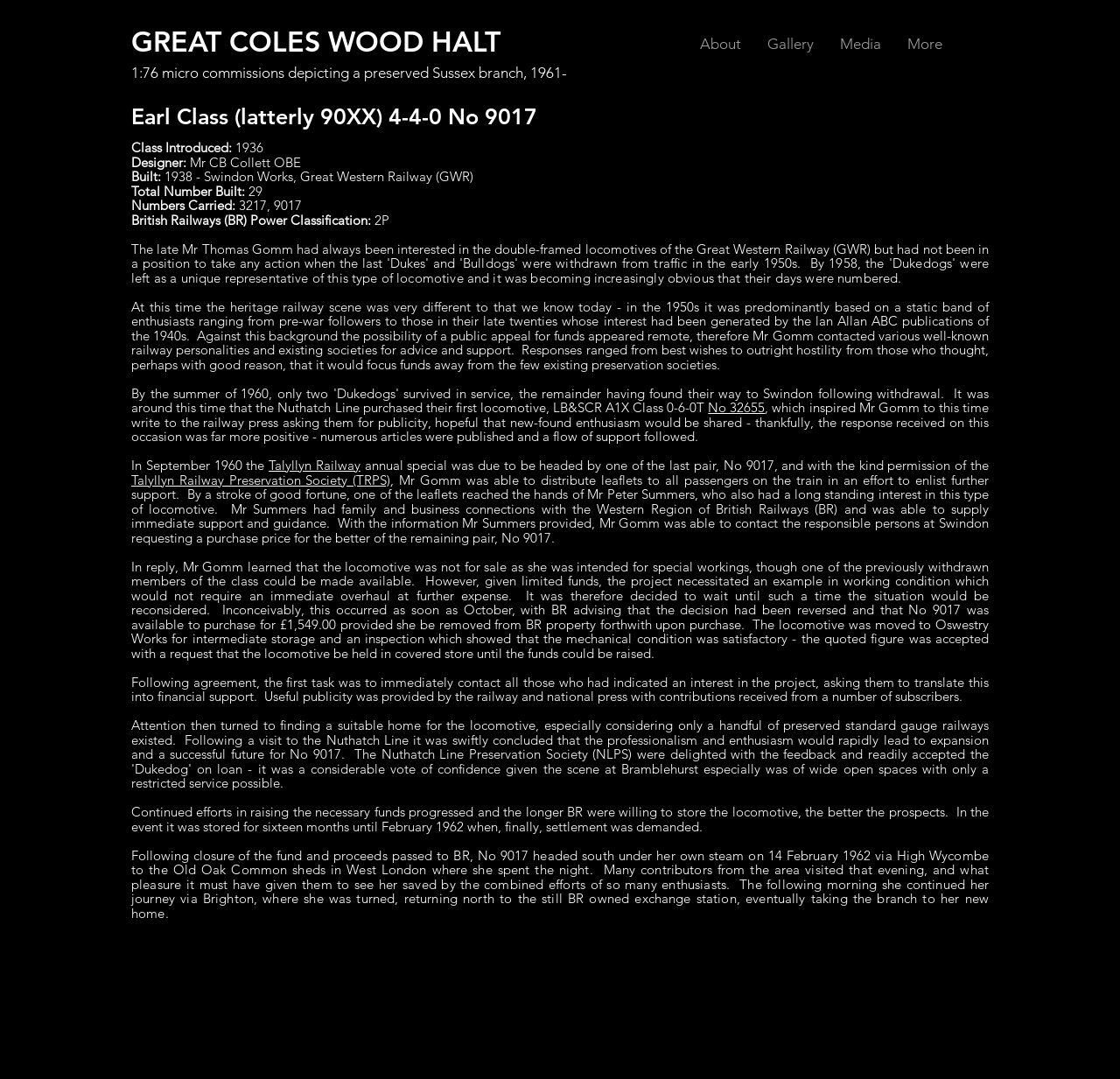Detail the various sections and features present on the webpage.

This webpage is about Great Coles Wood Halt, a preserved Sussex branch from 1961, and specifically focuses on the Earl Class locomotive No 9017. At the top of the page, there is a heading "GREAT COLES WOOD HALT" followed by a navigation menu with links to "About", "Gallery", "Media", and "More". 

Below the navigation menu, there is a heading that describes the webpage's content: "1:76 micro commissions depicting a preserved Sussex branch, 1961-". 

The main content of the webpage is divided into sections, each with its own heading. The first section is about the Earl Class locomotive No 9017, providing details such as its introduction year, designer, build year, and total number built. 

The following sections describe the history of the locomotive's preservation, including the efforts of Mr. Gomm and Mr. Summers to purchase the locomotive from British Railways. The text explains how the decision to sell the locomotive was initially rejected but later reversed, and how the funds were raised to purchase it. 

There are also links to related pages, such as "No 32655" and "Talyllyn Railway", and an image of the Instagram logo, indicating a social media presence. At the bottom of the page, there is a content information section with a heading "Last Updated: 11 June 2024" and a social bar with links to Instagram and Threads.